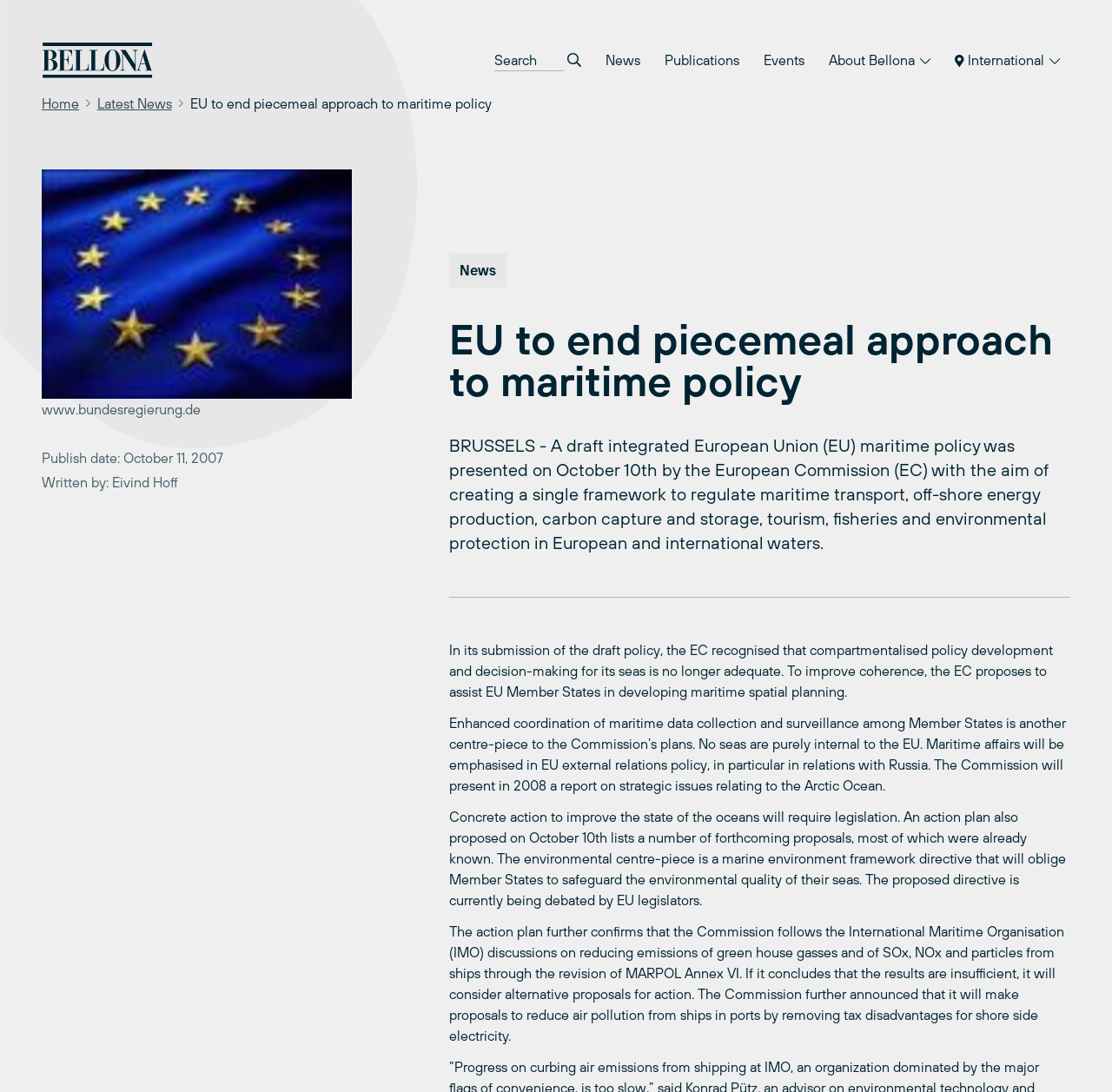Give a one-word or short phrase answer to this question: 
What is the category of the news article?

News